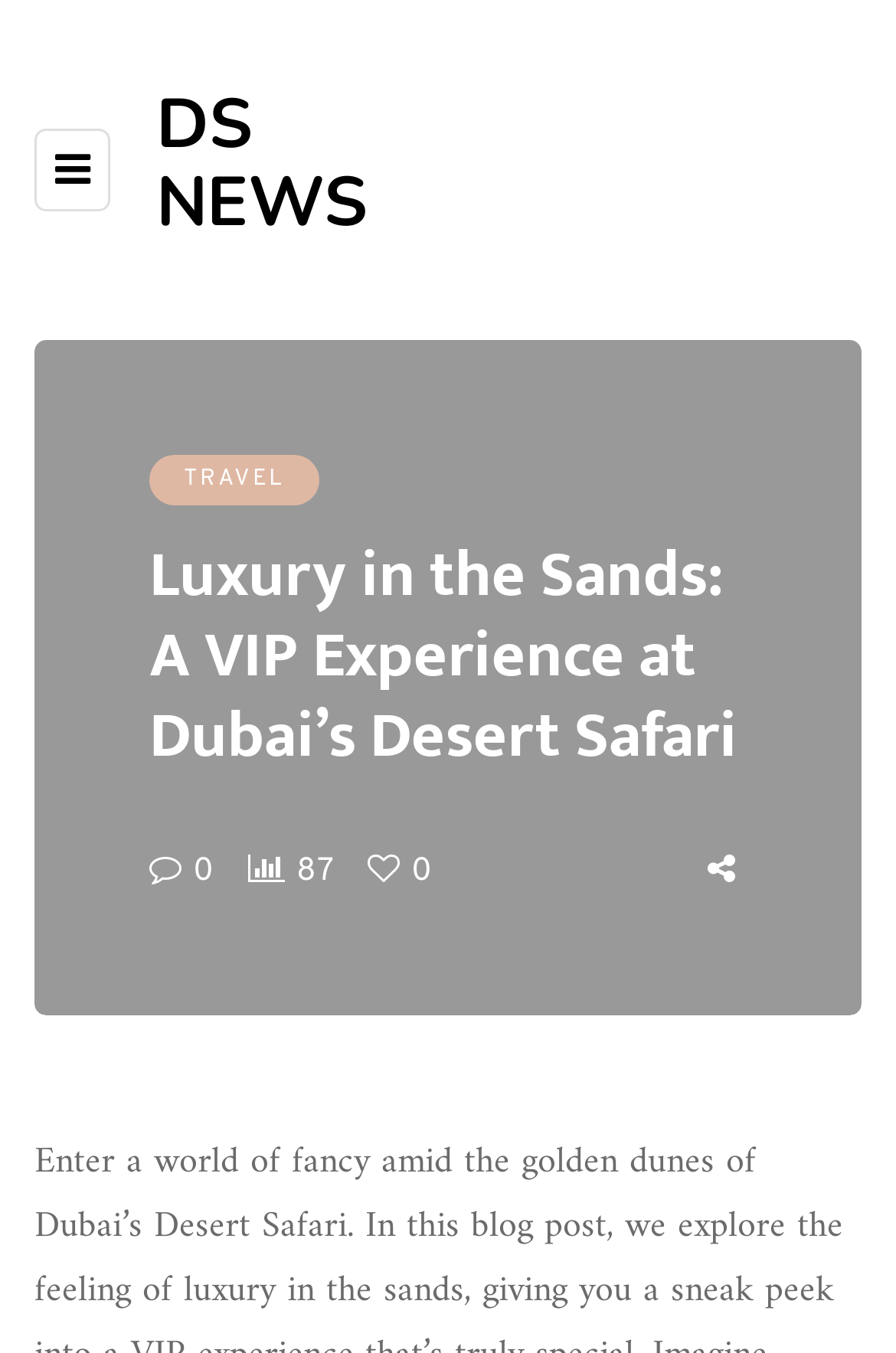Provide the bounding box coordinates for the UI element that is described by this text: "parent_node: 0". The coordinates should be in the form of four float numbers between 0 and 1: [left, top, right, bottom].

[0.41, 0.629, 0.459, 0.658]